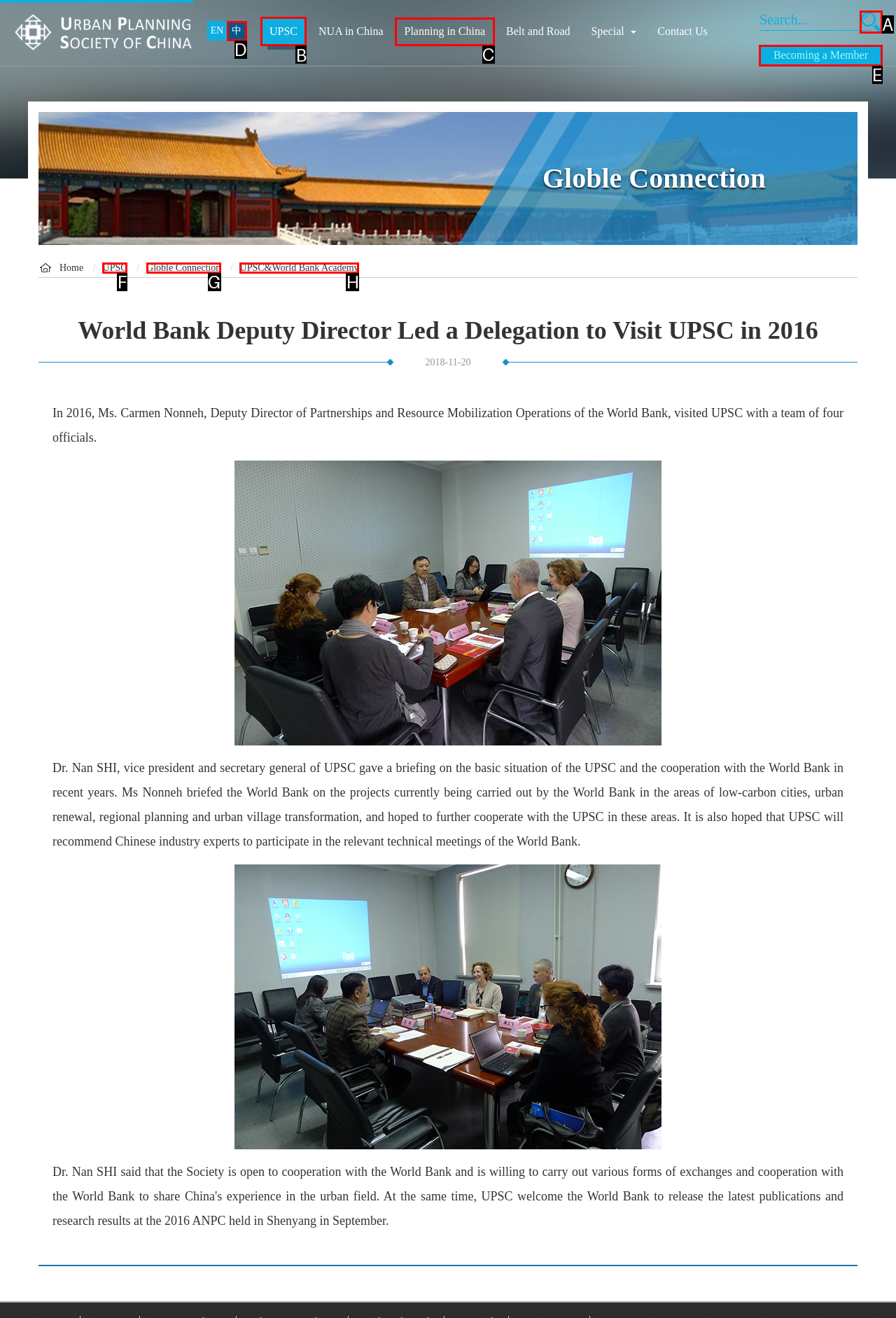Point out the HTML element I should click to achieve the following: Visit the UPSC page Reply with the letter of the selected element.

B